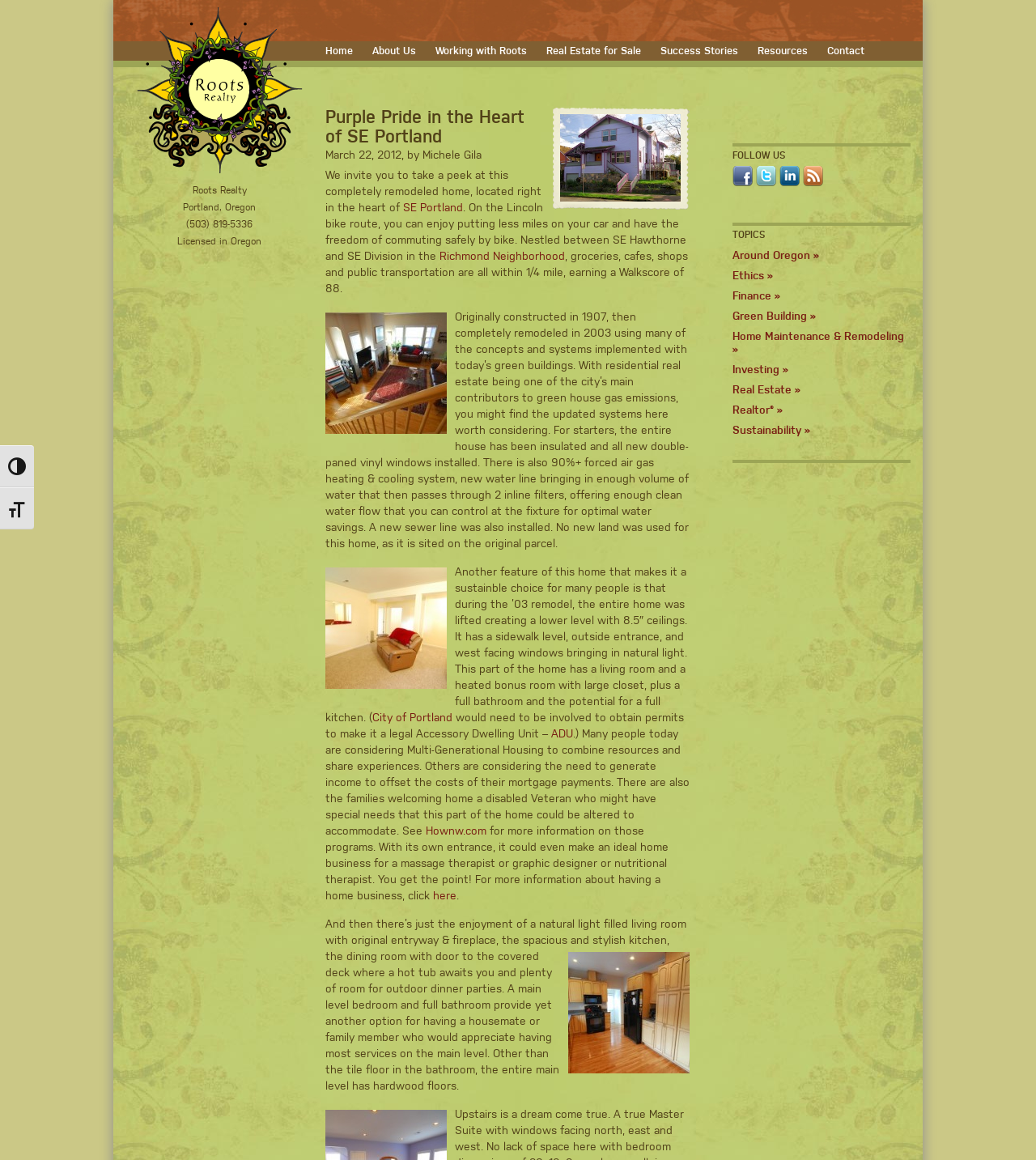Bounding box coordinates must be specified in the format (top-left x, top-left y, bottom-right x, bottom-right y). All values should be floating point numbers between 0 and 1. What are the bounding box coordinates of the UI element described as: Hownw.com

[0.411, 0.71, 0.47, 0.722]